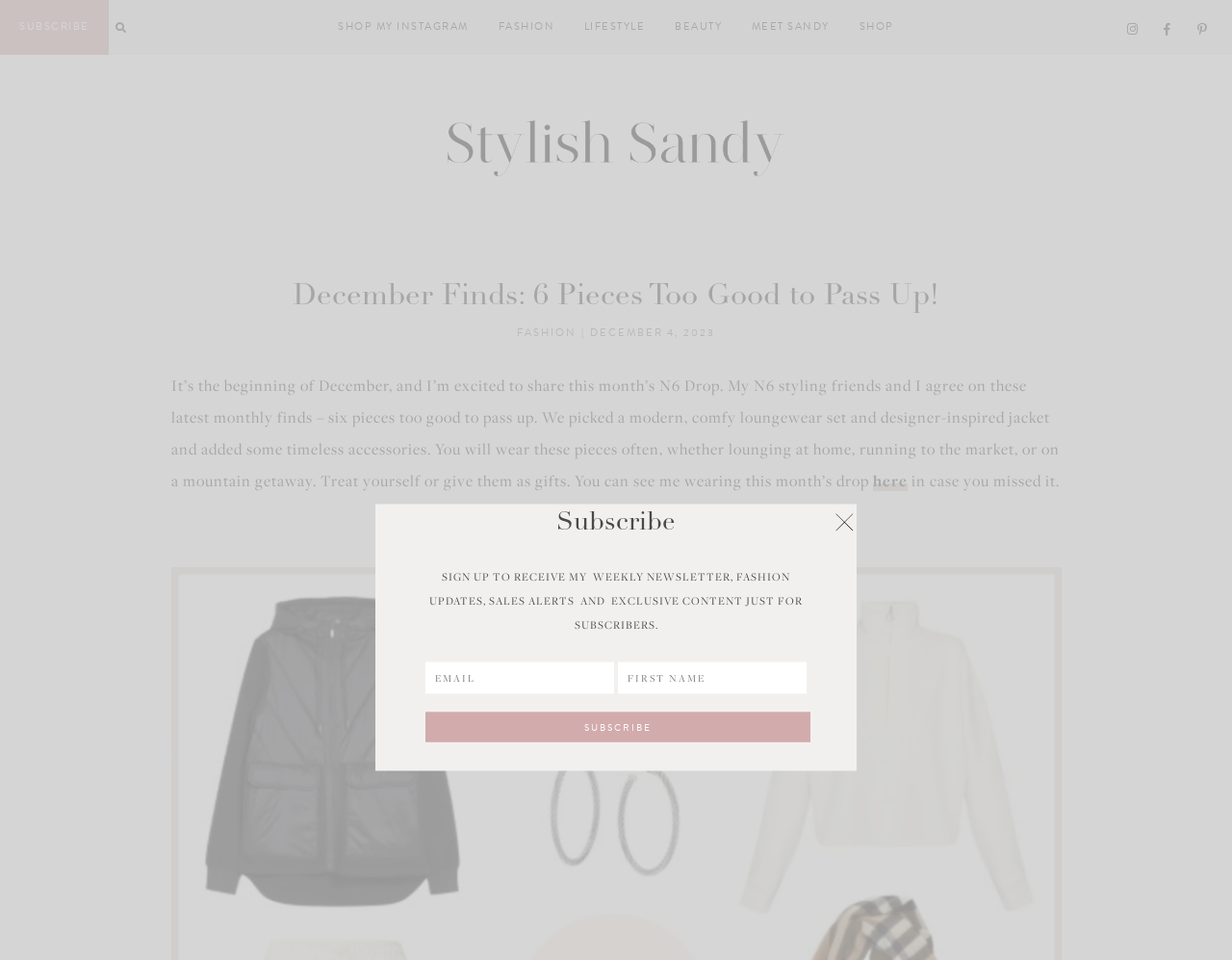Provide a brief response to the question below using a single word or phrase: 
What is the theme of this month's N6 Drop?

December Finds